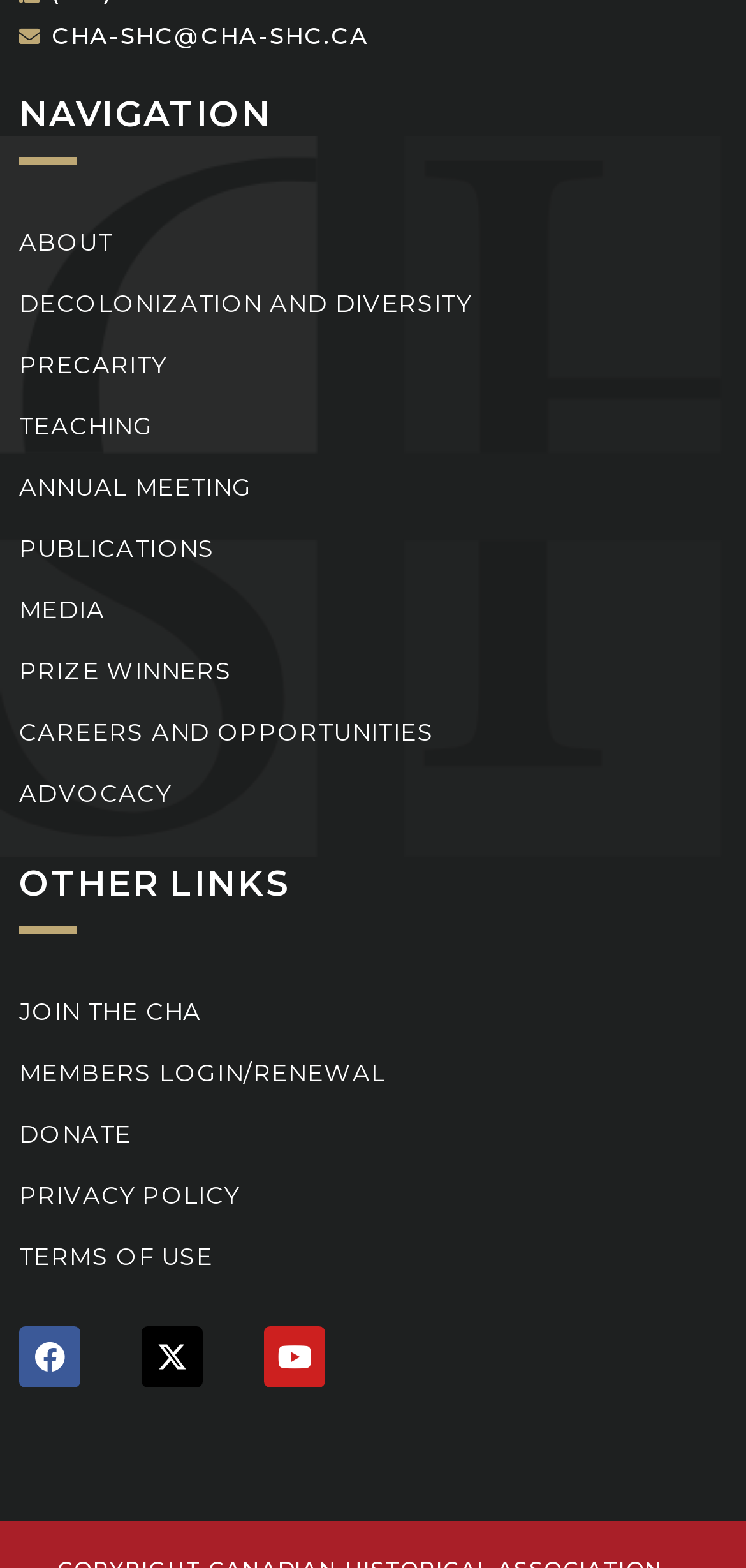Provide a one-word or short-phrase response to the question:
What is the first link in the navigation section?

ABOUT